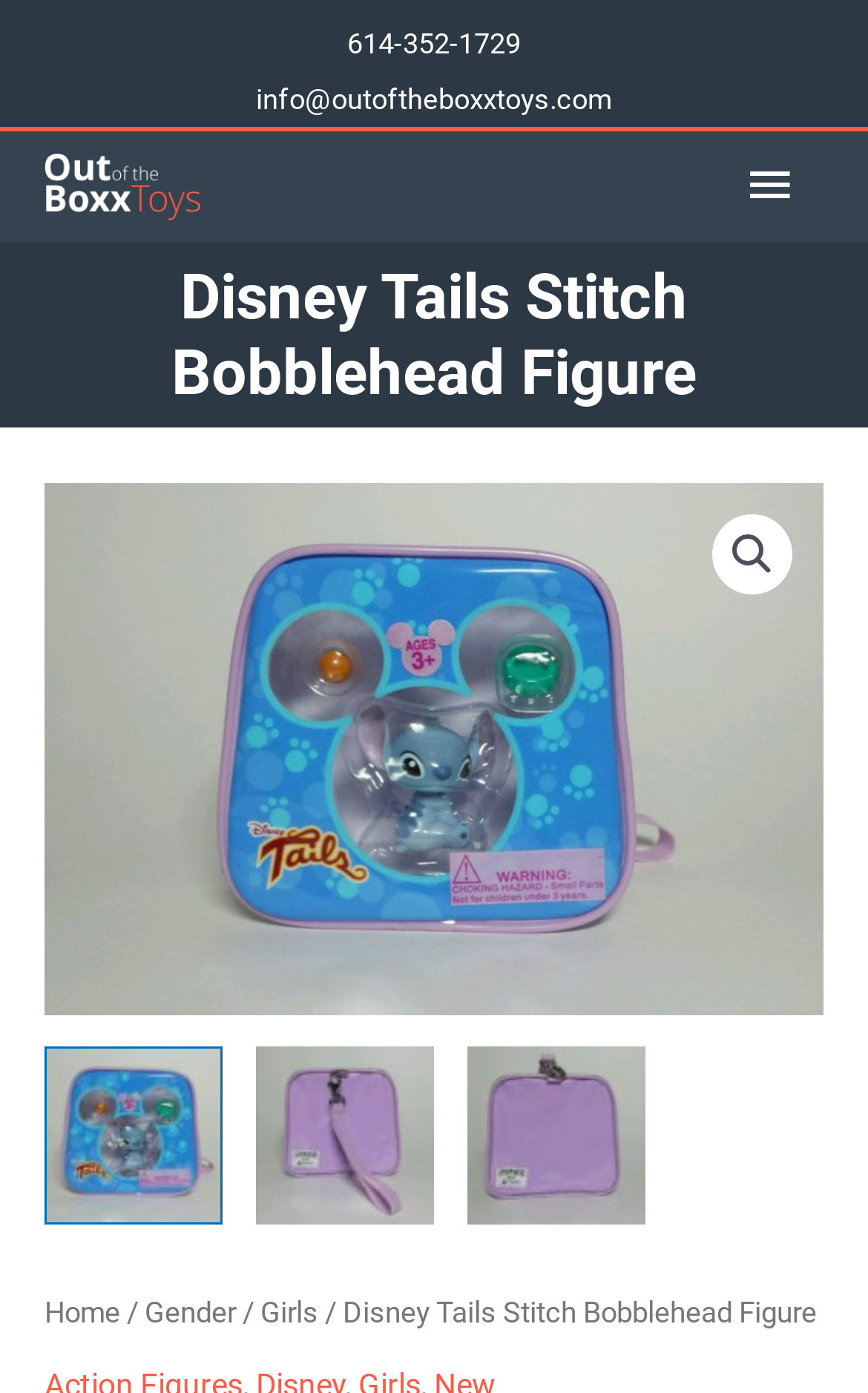Identify the bounding box coordinates for the UI element described as: "614-352-1729".

[0.4, 0.019, 0.6, 0.043]